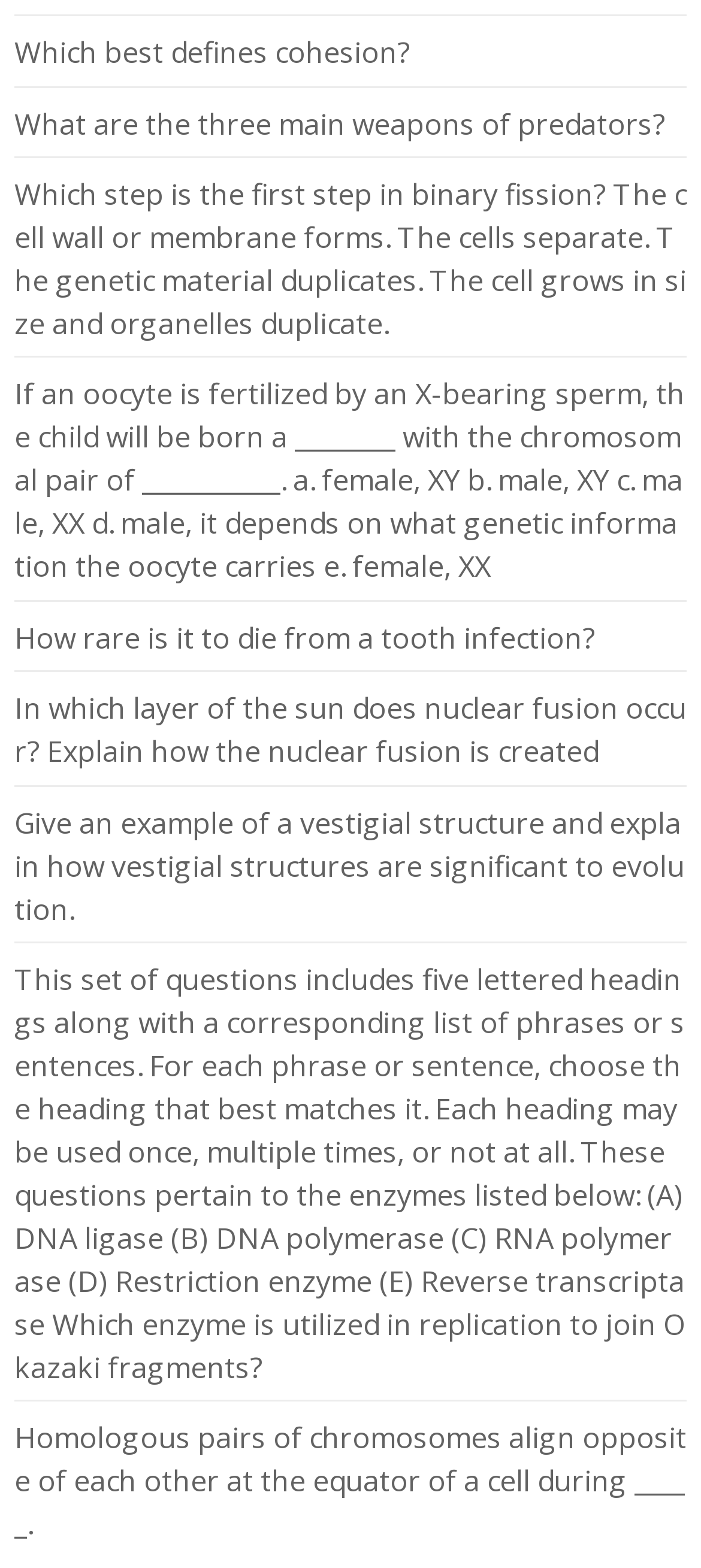Please locate the bounding box coordinates of the element that should be clicked to complete the given instruction: "Check the question about homologous pairs of chromosomes".

[0.021, 0.904, 0.979, 0.985]